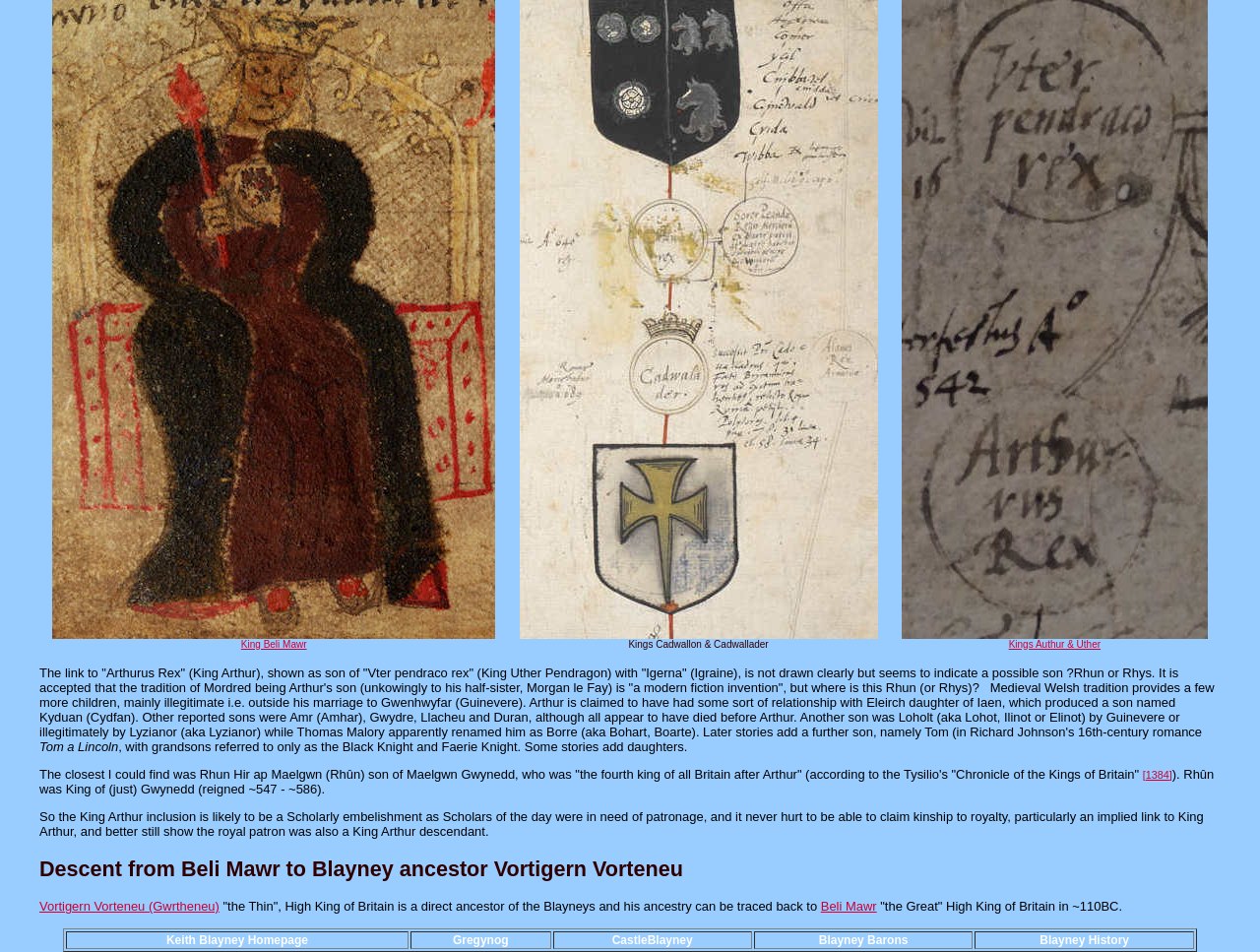Please find the bounding box coordinates of the element that needs to be clicked to perform the following instruction: "Explore CastleBlayney". The bounding box coordinates should be four float numbers between 0 and 1, represented as [left, top, right, bottom].

[0.486, 0.98, 0.55, 0.995]